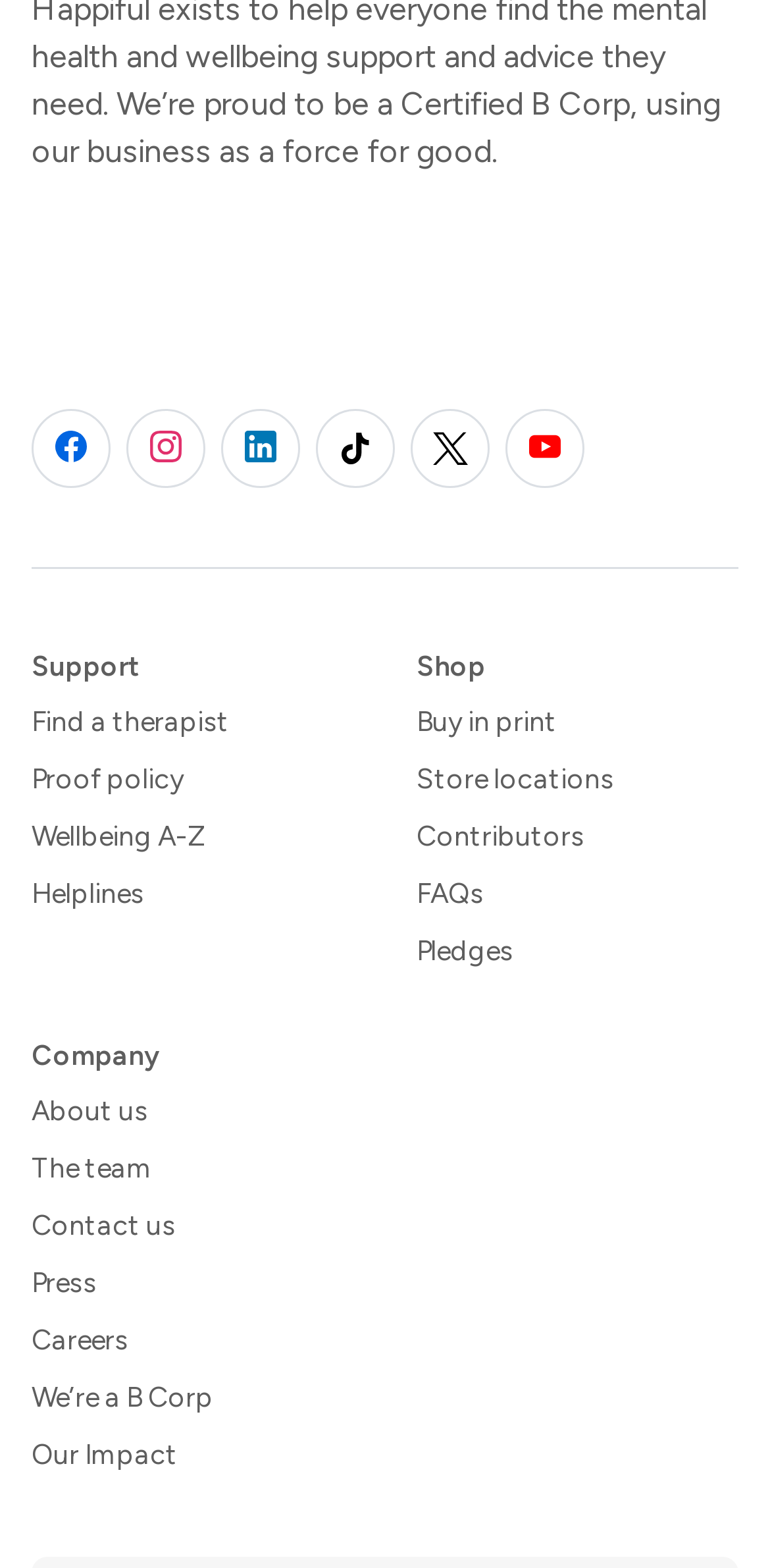Identify the bounding box of the UI element described as follows: "We’re a B Corp". Provide the coordinates as four float numbers in the range of 0 to 1 [left, top, right, bottom].

[0.041, 0.879, 0.277, 0.905]